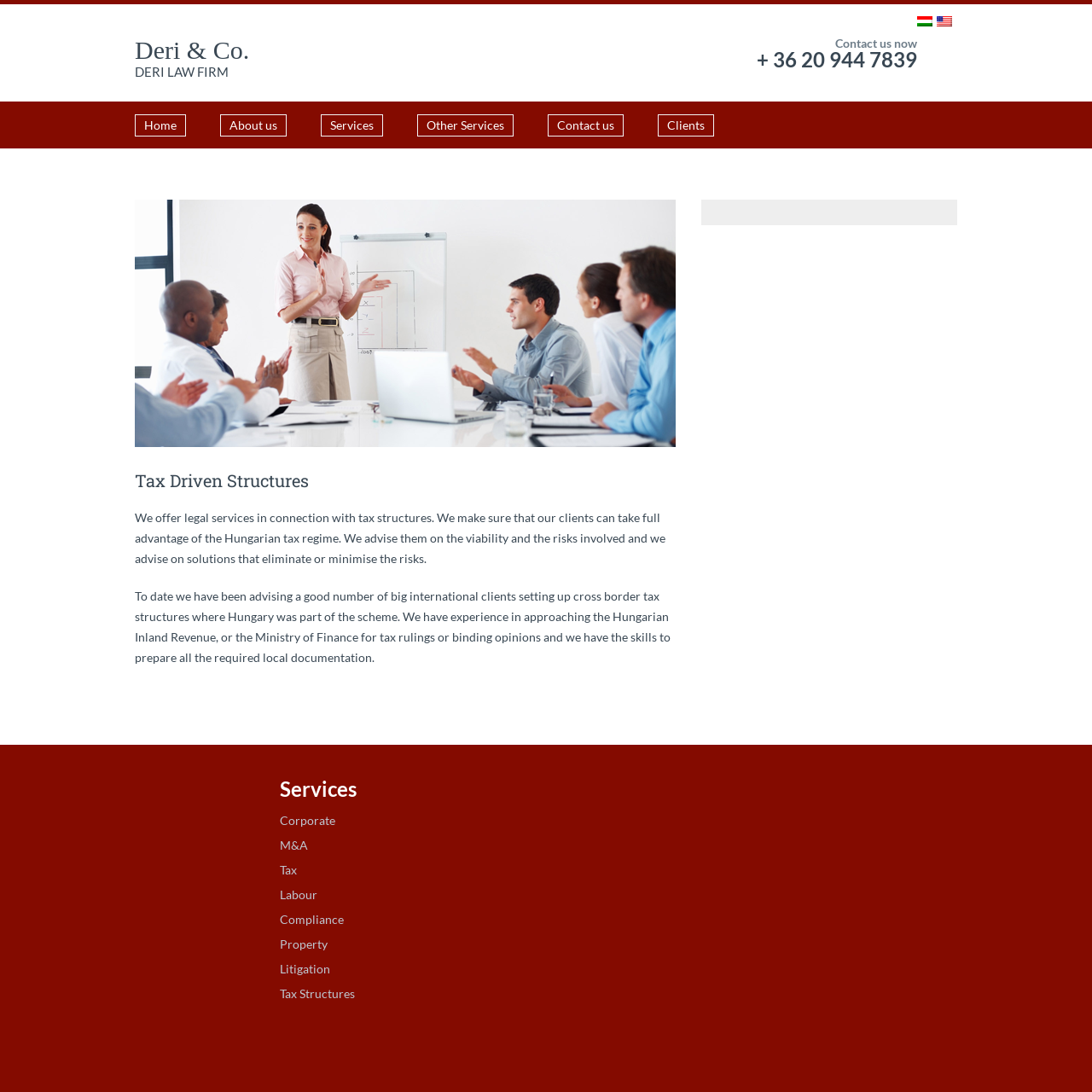What is the focus of the law firm's tax services?
Can you offer a detailed and complete answer to this question?

The focus of the law firm's tax services can be found in the heading element with the text 'Tax Driven Structures' which is located in the middle of the webpage, and the detailed description of the services provided.